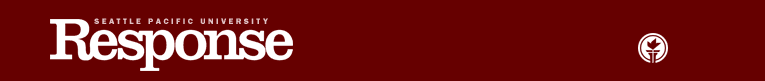Provide a comprehensive description of the image.

The image features the title banner for "Response," the magazine of Seattle Pacific University. The design highlights a sophisticated maroon background, with "Response" prominently displayed in a bold, white serif font, showcasing the publication's name. Above this, the words "SEATTLE PACIFIC UNIVERSITY" are presented in a smaller, elegant font, reinforcing the connection to the university. Additionally, to the right of the title, a university emblem is featured, symbolizing SPU's identity. This banner serves to invite readers into the magazine's content, reflecting the university's commitment to community and engagement.